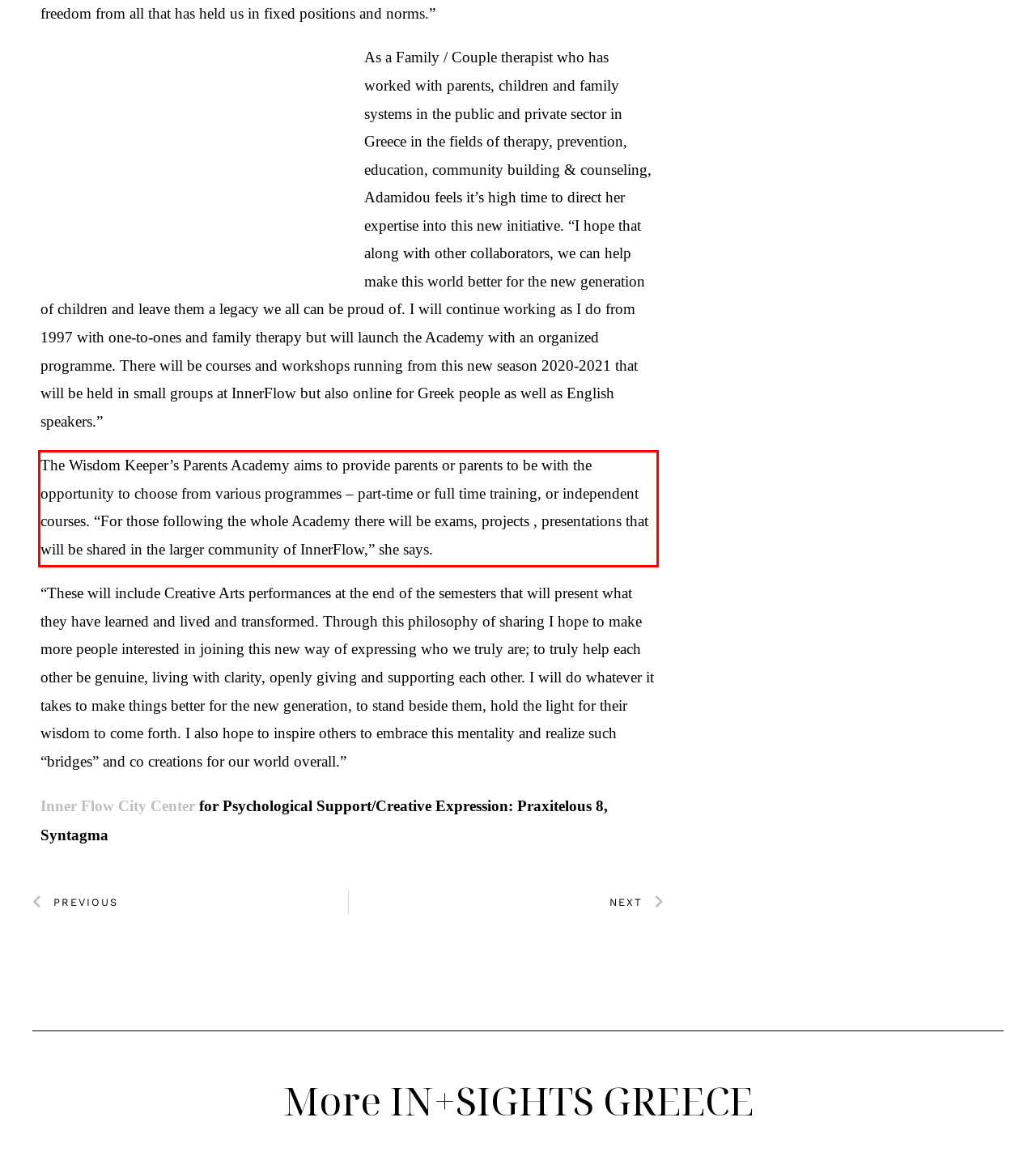Given a screenshot of a webpage with a red bounding box, extract the text content from the UI element inside the red bounding box.

The Wisdom Keeper’s Parents Academy aims to provide parents or parents to be with the opportunity to choose from various programmes – part-time or full time training, or independent courses. “For those following the whole Academy there will be exams, projects , presentations that will be shared in the larger community of InnerFlow,” she says.